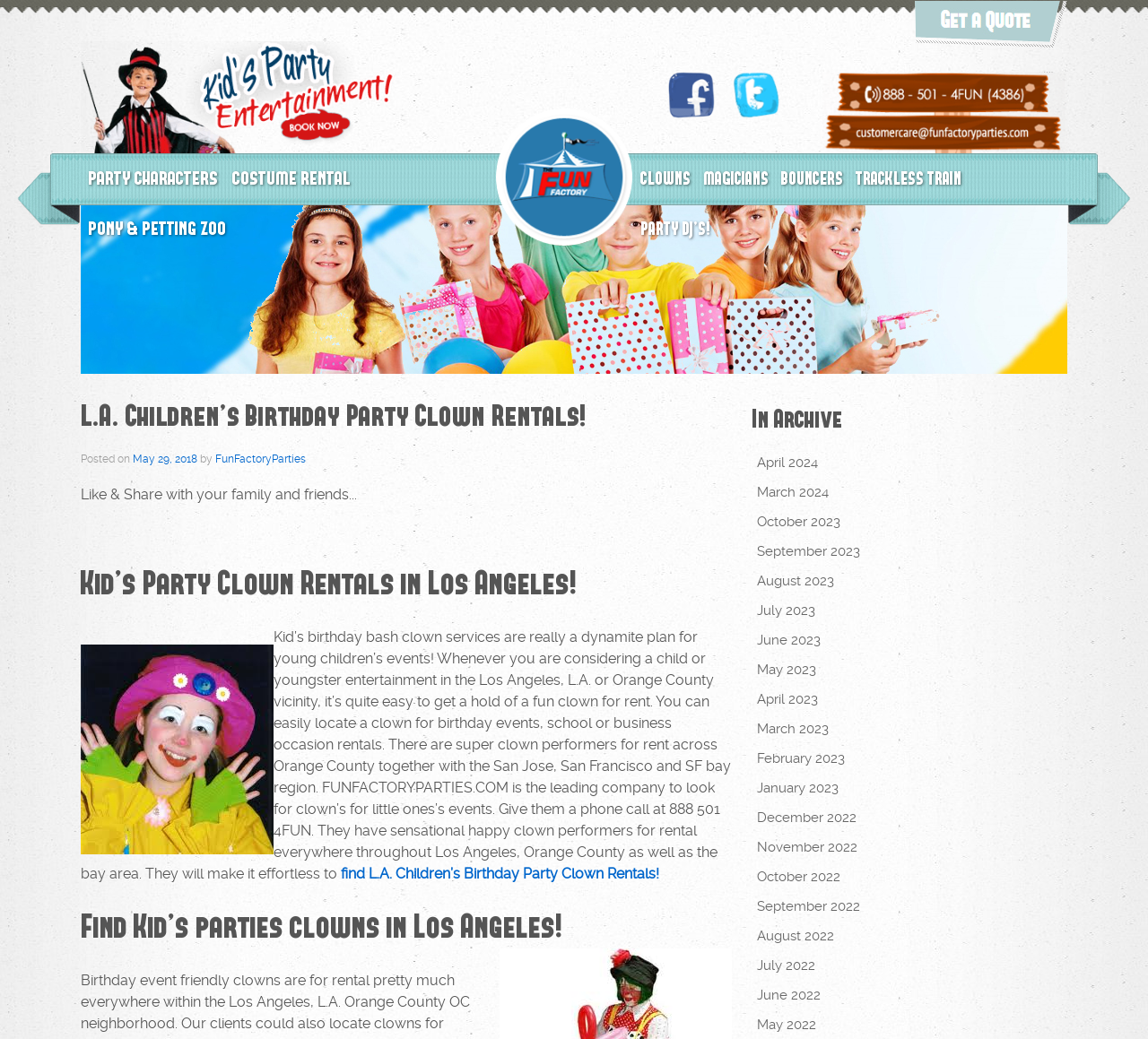What is the phone number to contact Fun Factory Parties?
Look at the screenshot and respond with a single word or phrase.

888 501 4FUN